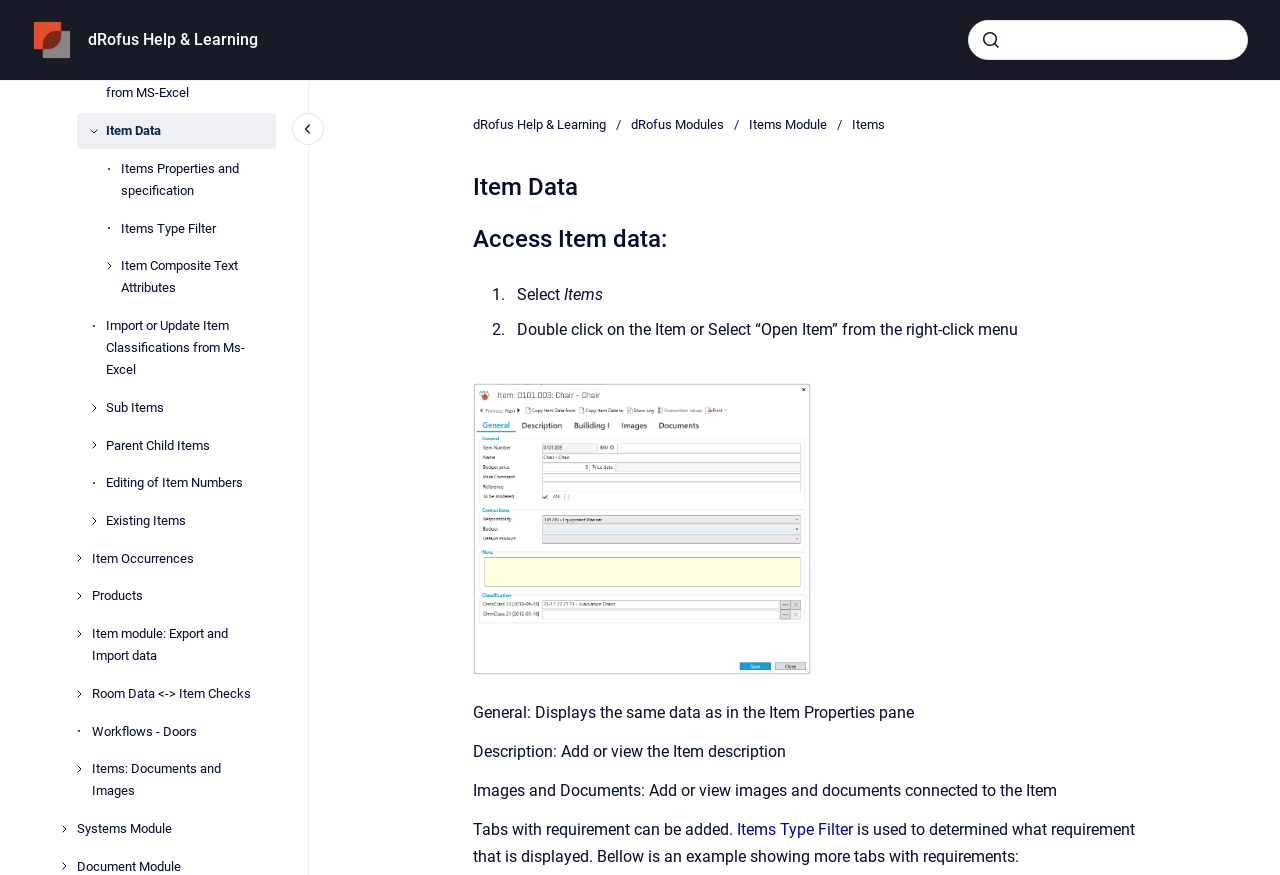What is the name of the current module?
Please answer the question with a single word or phrase, referencing the image.

Items Module